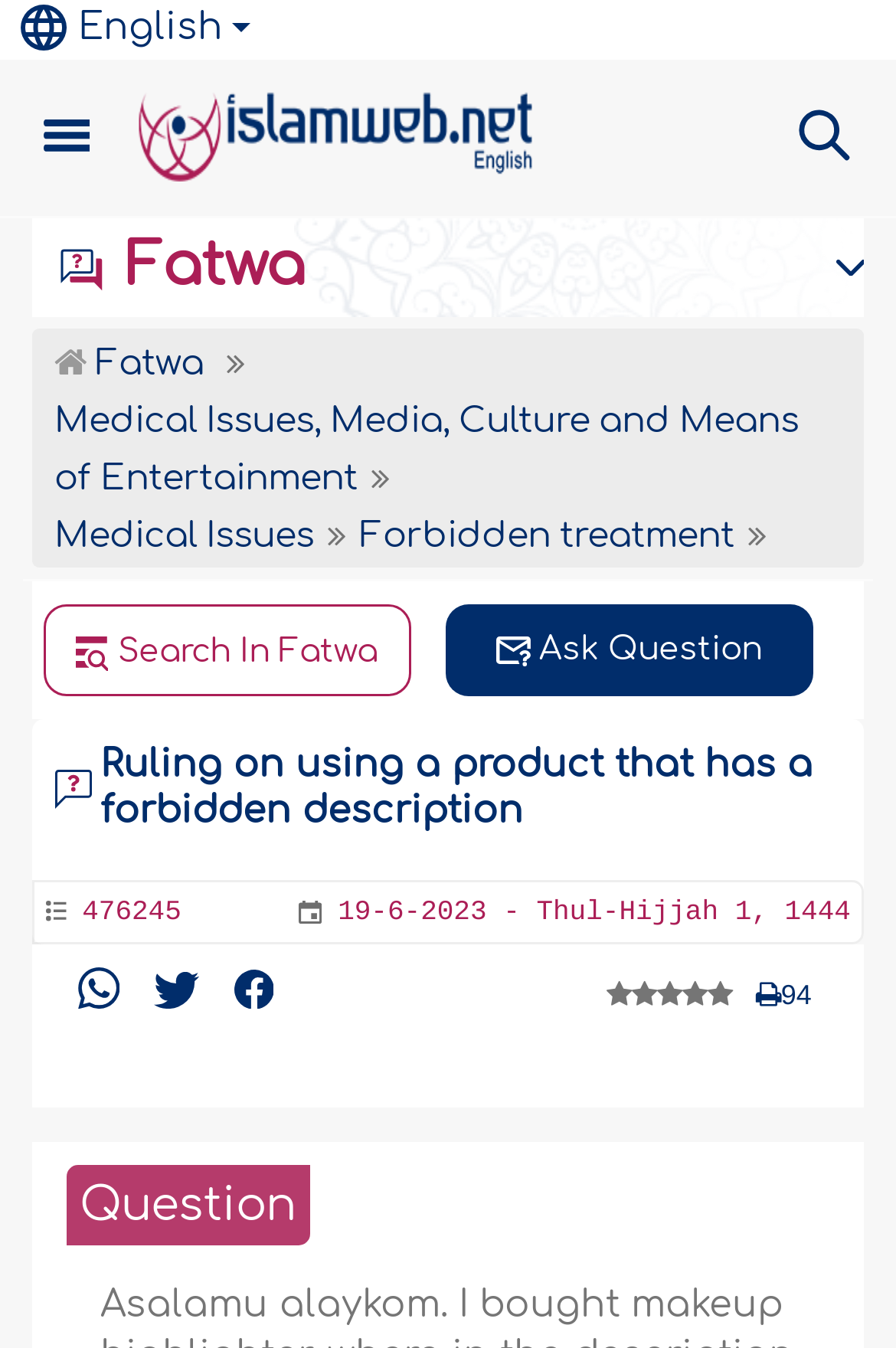Provide a comprehensive caption for the webpage.

The webpage appears to be a fatwa (Islamic ruling) website, specifically discussing the ruling on using a product with a forbidden description. At the top left, there is a button labeled "English" and a small image next to it. Below this, there is a heading "Islamweb" with a link and an image. 

To the right of the "Islamweb" heading, there are three small images. Below these images, there is a heading "Fatwa" with a link. Next to the "Fatwa" heading, there is another link with an image. 

Below the "Fatwa" heading, there are several links categorized under "Medical Issues, Media, Culture and Means of Entertainment". These links include "Medical Issues", "Forbidden treatment", and others. 

On the right side of the page, there are two buttons: "Search In Fatwa" and "Ask Question". Each button has an image next to it. 

The main content of the webpage is a fatwa discussion, with a heading "Ruling on using a product that has a forbidden description". Below this heading, there are several images and static text elements, including a date "19-6-2023 - Thul-Hijjah 1, 1444" and a rating system with a score of 94. 

At the bottom of the page, there are several links with images, and a heading "Question".